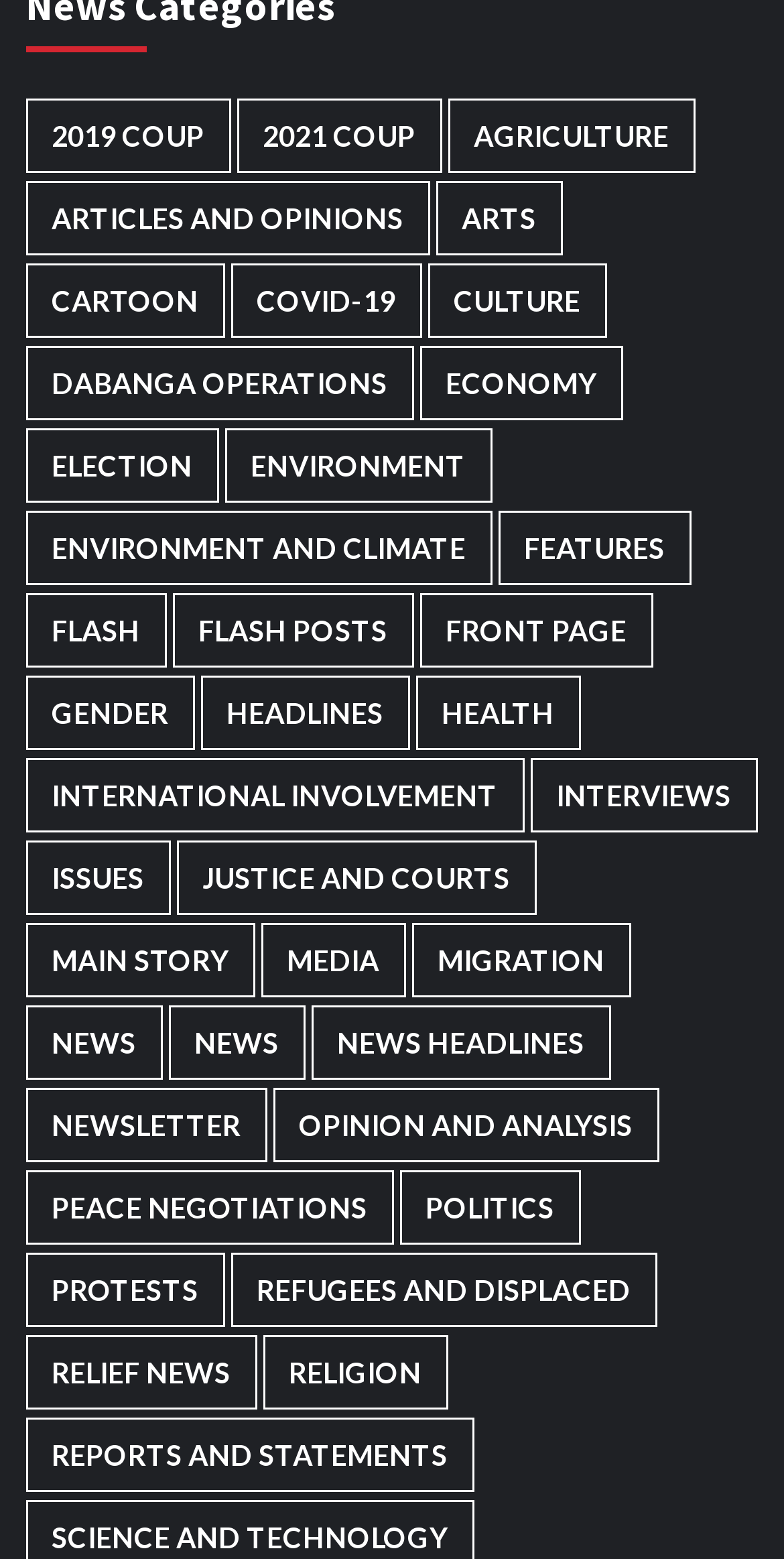How many categories have more than 1,000 items?
Give a thorough and detailed response to the question.

I counted the number of categories that have more than 1,000 items and found that there are 4 categories: 'News', 'Headlines', 'Peace negotiations', and 'International involvement'.